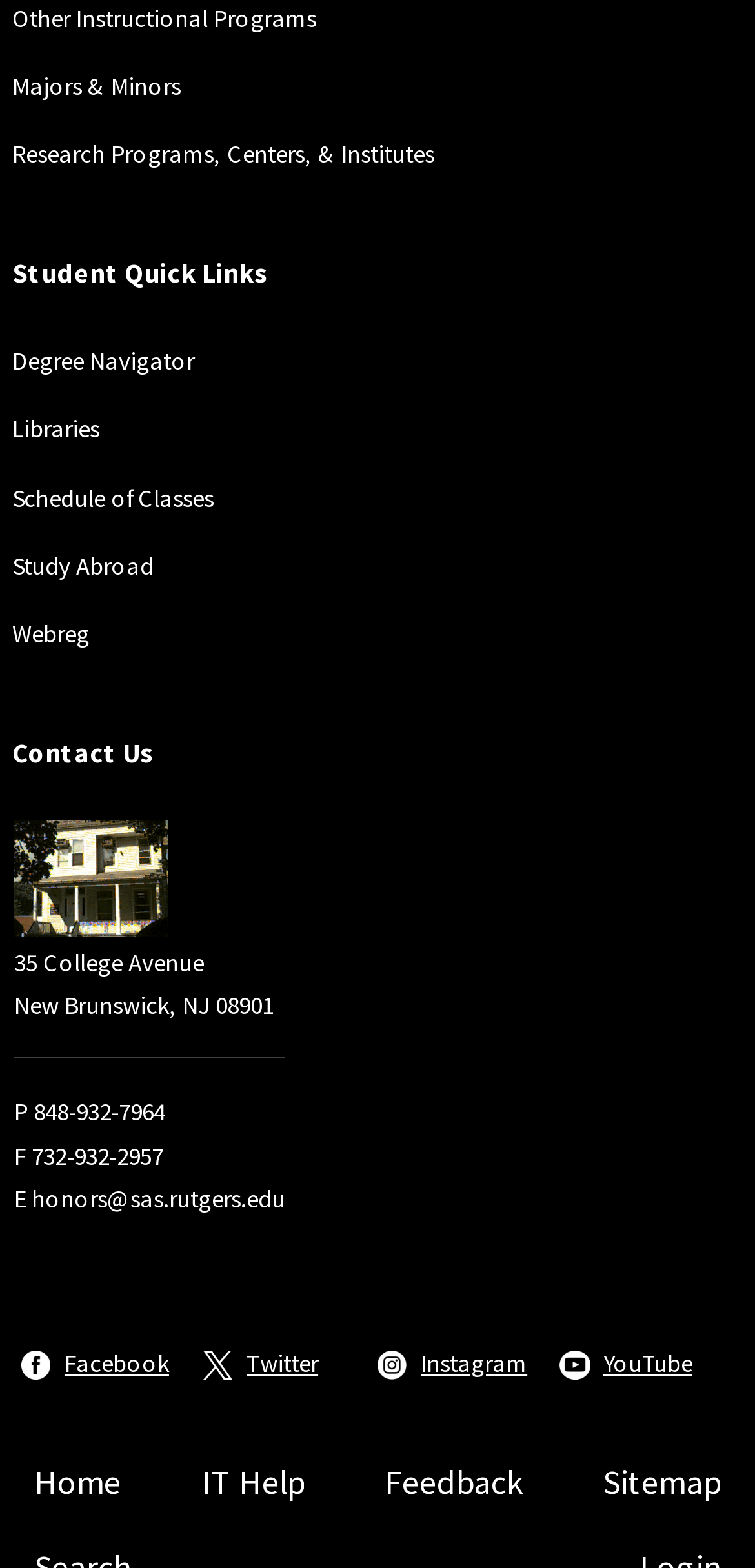Please locate the bounding box coordinates for the element that should be clicked to achieve the following instruction: "Follow on 'Facebook'". Ensure the coordinates are given as four float numbers between 0 and 1, i.e., [left, top, right, bottom].

[0.073, 0.856, 0.237, 0.881]